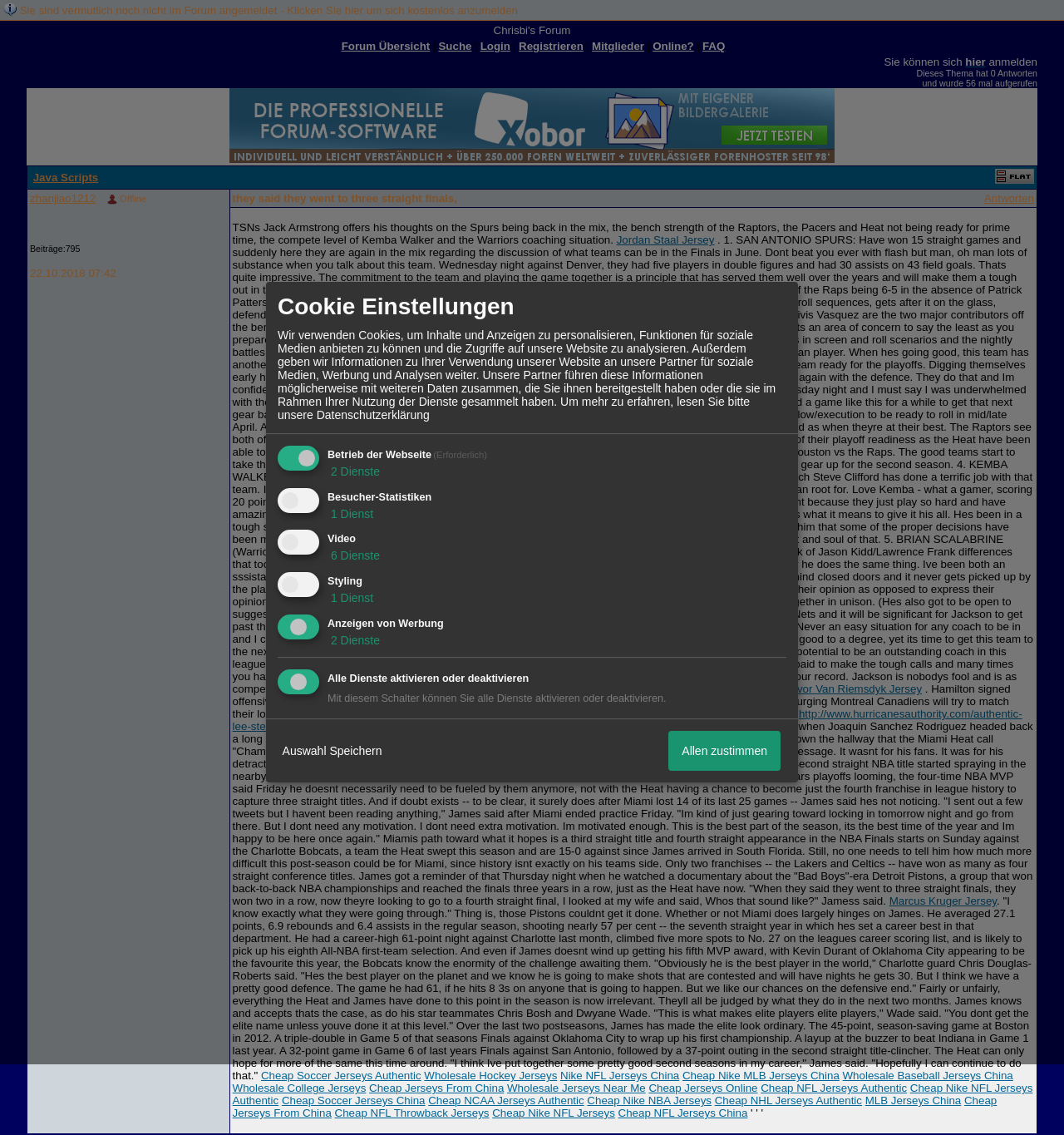How many straight titles can the Heat win?
Using the visual information, reply with a single word or short phrase.

Three